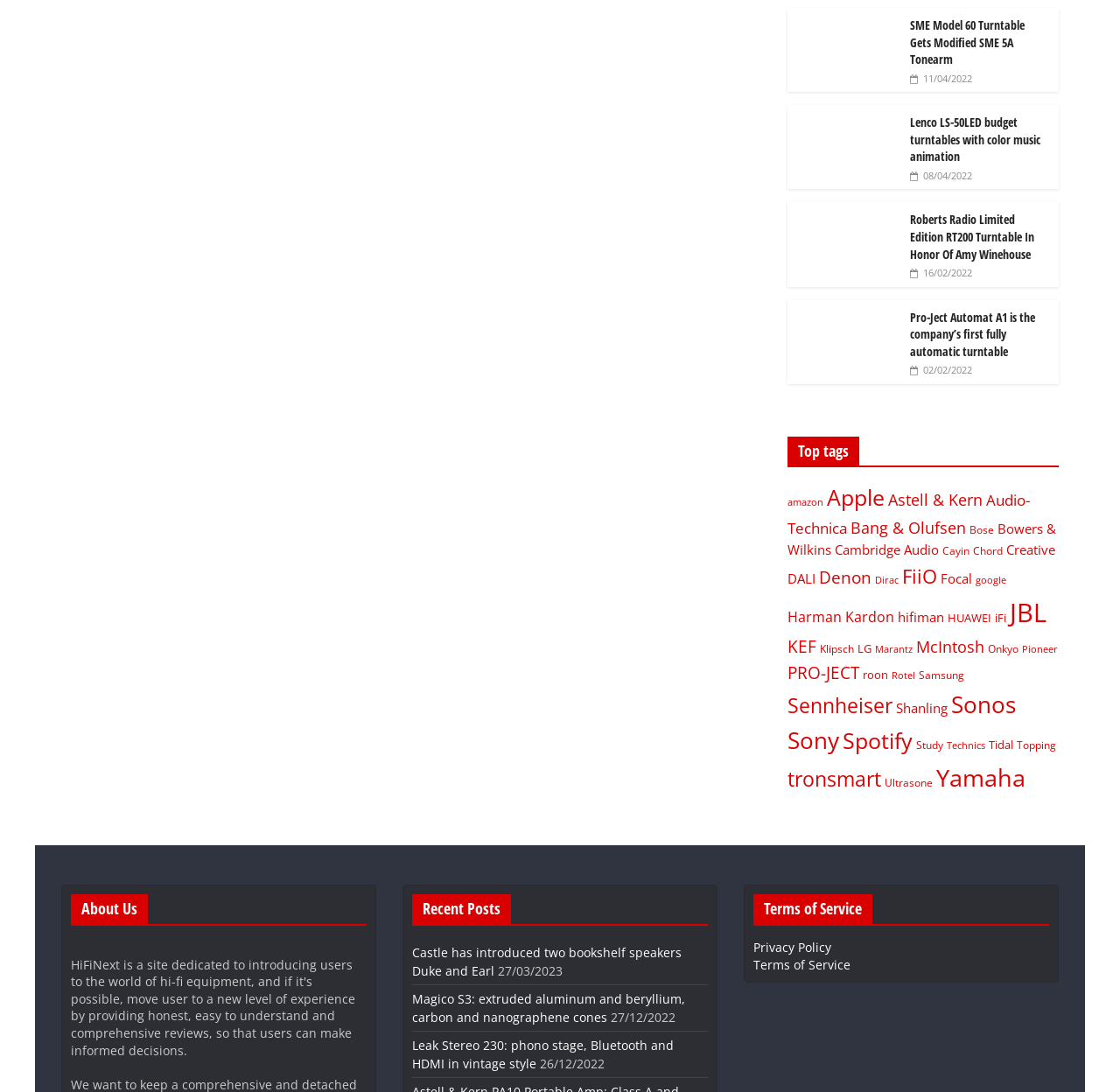Answer the following query concisely with a single word or phrase:
What is the name of the company that introduced the RT200 Turntable in honor of Amy Winehouse?

Roberts Radio